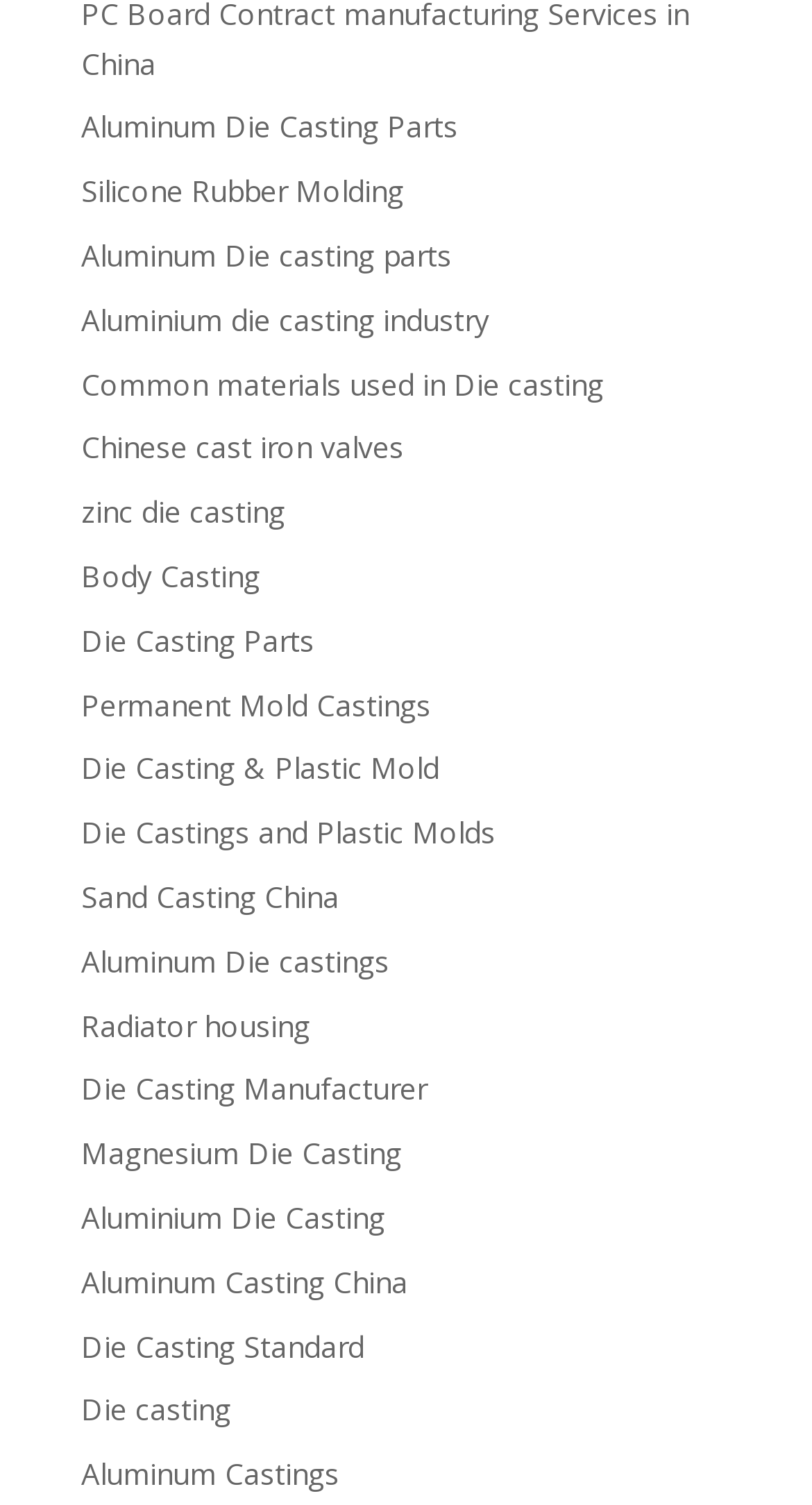Is 'Die Casting Parts' above 'Aluminum Die casting parts'?
Using the picture, provide a one-word or short phrase answer.

Yes